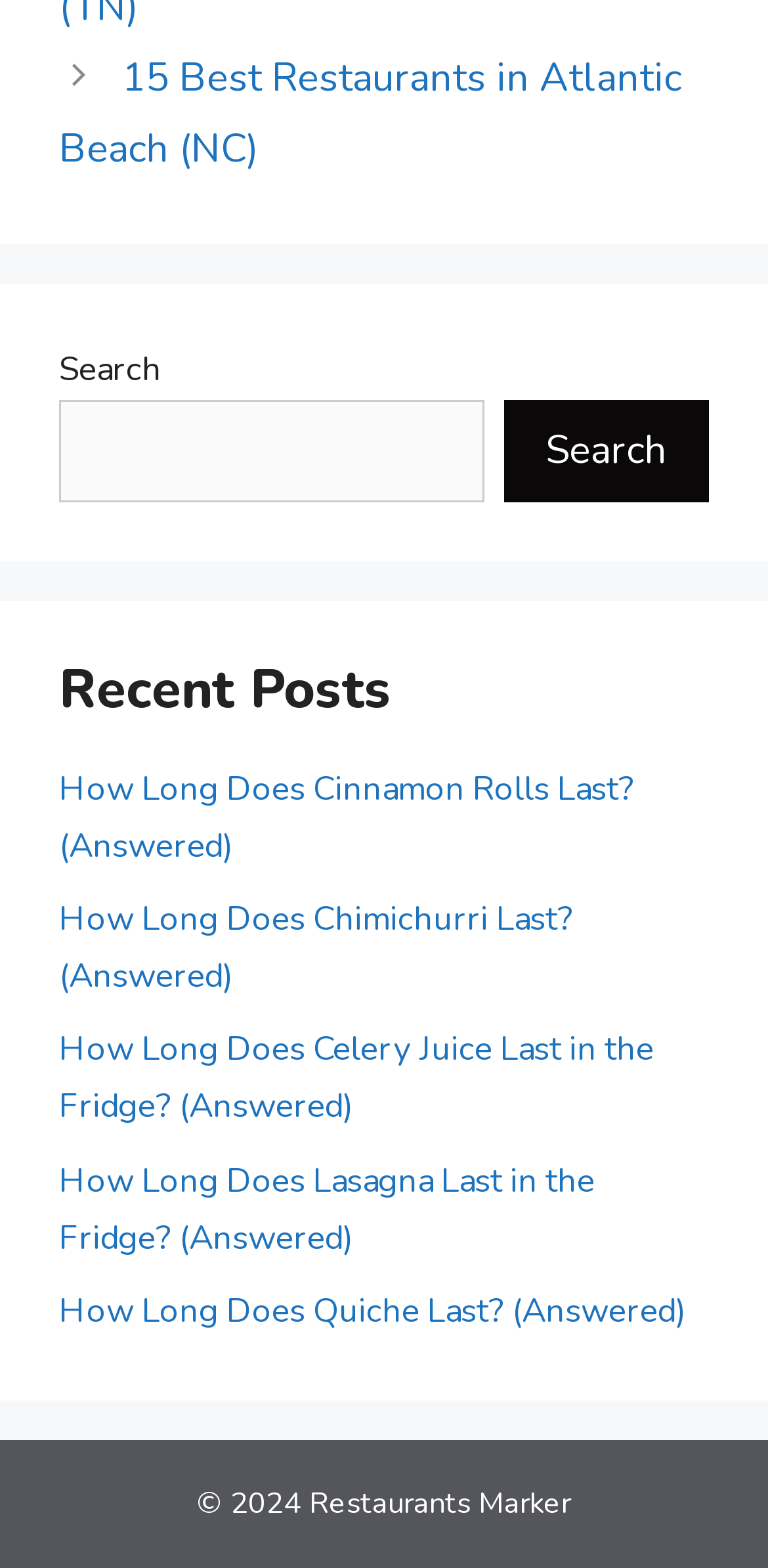What type of content does the website primarily feature?
Give a detailed explanation using the information visible in the image.

The links listed under 'Recent Posts' all have titles related to food, such as 'How Long Does Cinnamon Rolls Last?' and 'How Long Does Lasagna Last in the Fridge?'. This suggests that the website primarily features food-related articles.